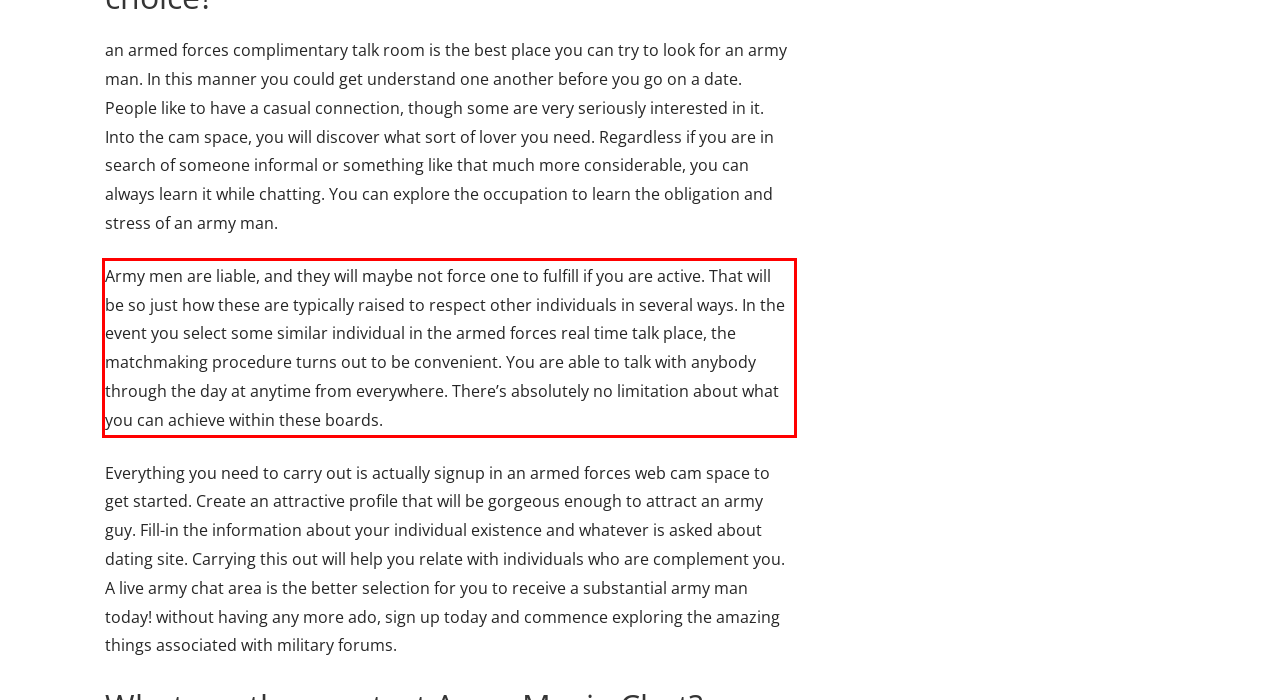With the provided screenshot of a webpage, locate the red bounding box and perform OCR to extract the text content inside it.

Army men are liable, and they will maybe not force one to fulfill if you are active. That will be so just how these are typically raised to respect other individuals in several ways. In the event you select some similar individual in the armed forces real time talk place, the matchmaking procedure turns out to be convenient. You are able to talk with anybody through the day at anytime from everywhere. There’s absolutely no limitation about what you can achieve within these boards.